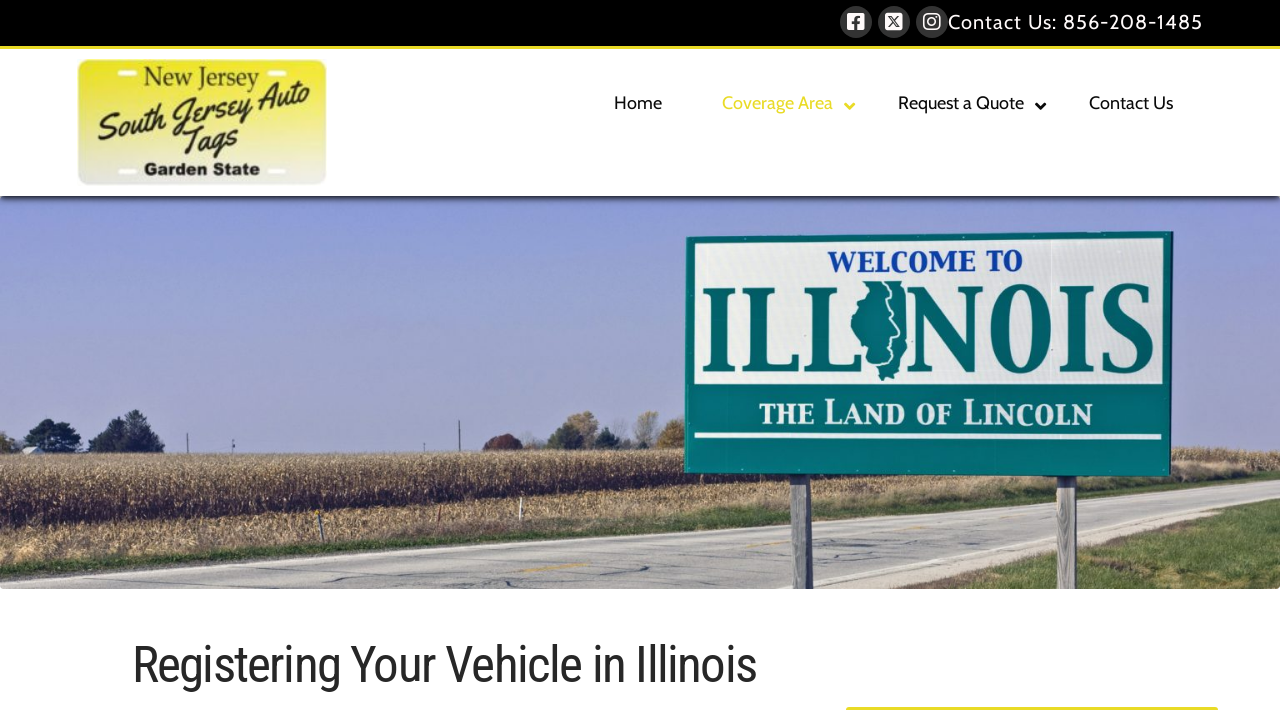Identify the coordinates of the bounding box for the element that must be clicked to accomplish the instruction: "Call 856-208-1485".

[0.831, 0.014, 0.94, 0.048]